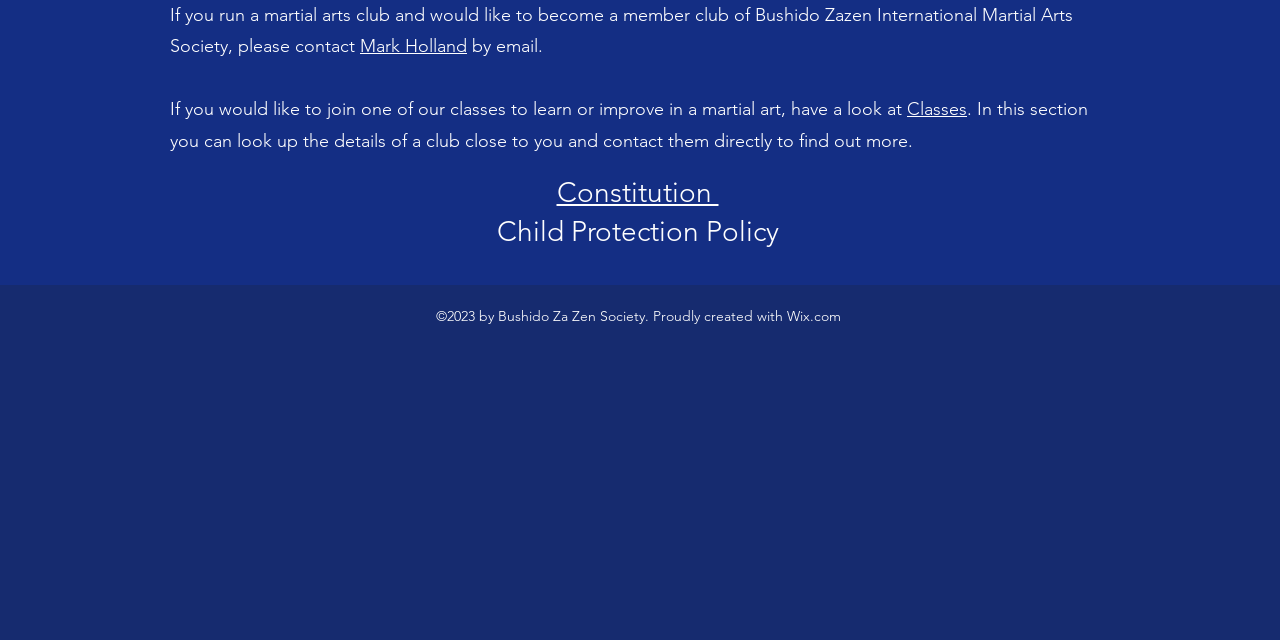Using the provided element description, identify the bounding box coordinates as (top-left x, top-left y, bottom-right x, bottom-right y). Ensure all values are between 0 and 1. Description: Classes

[0.709, 0.154, 0.755, 0.188]